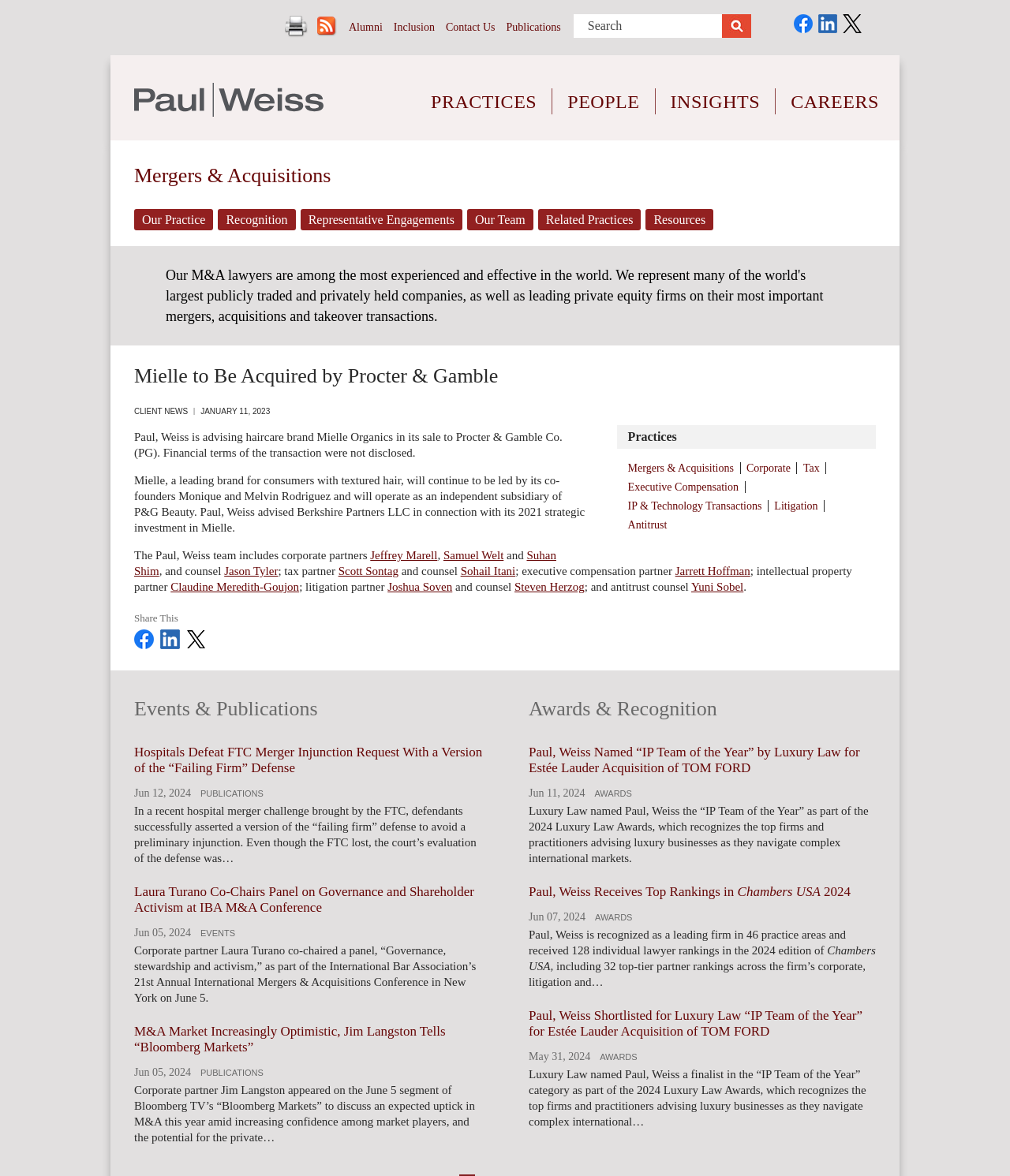Utilize the details in the image to thoroughly answer the following question: What is the topic of the panel co-chaired by Laura Turano?

Based on the webpage content, specifically the sentence 'Corporate partner Laura Turano co-chaired a panel, “Governance, stewardship and activism,” as part of the International Bar Association’s 21st Annual International Mergers & Acquisitions Conference in New York on June 5.', we can determine that the topic of the panel co-chaired by Laura Turano is Governance and Shareholder Activism.